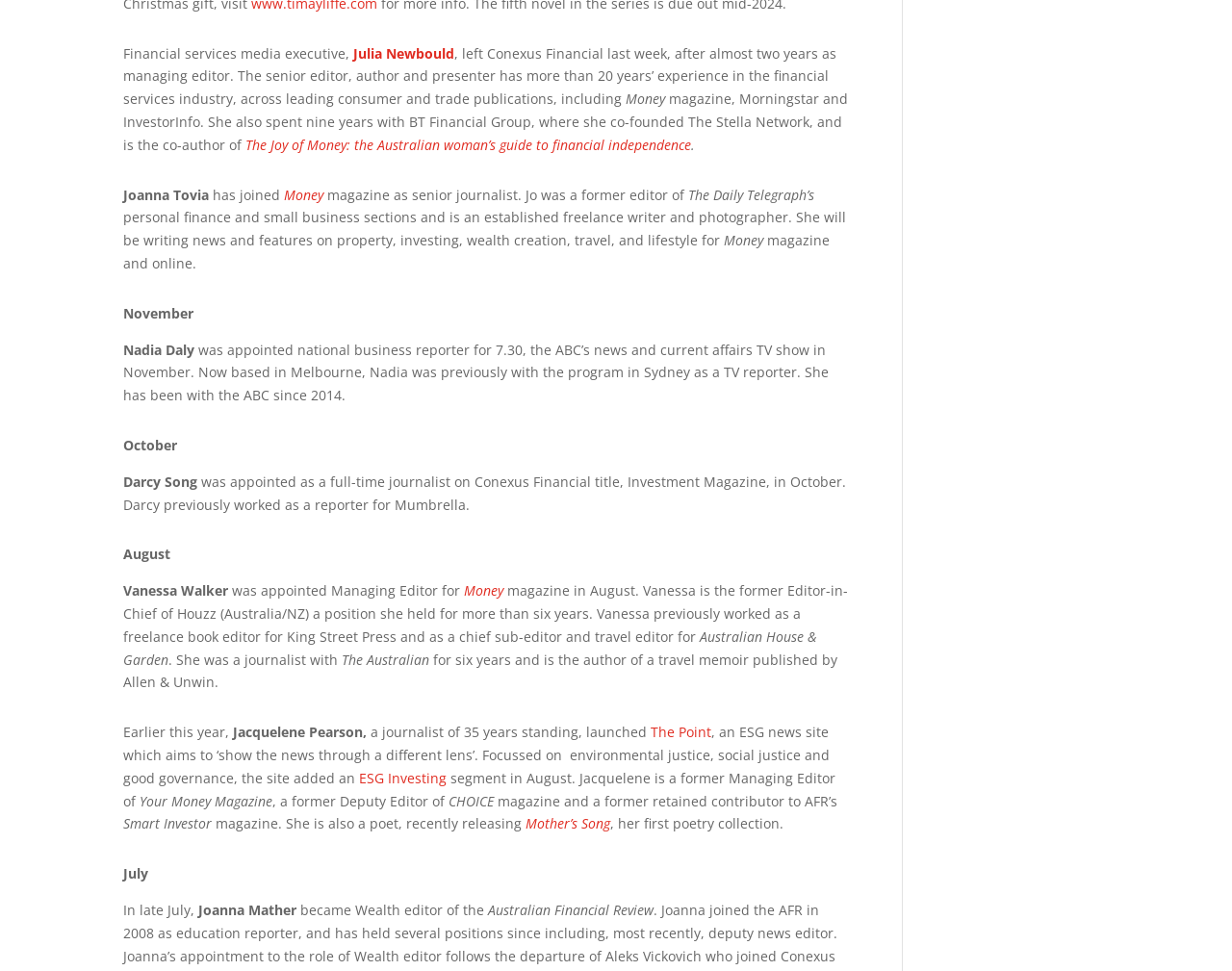Determine the bounding box coordinates for the HTML element described here: "Julia Newbould".

[0.287, 0.045, 0.369, 0.064]